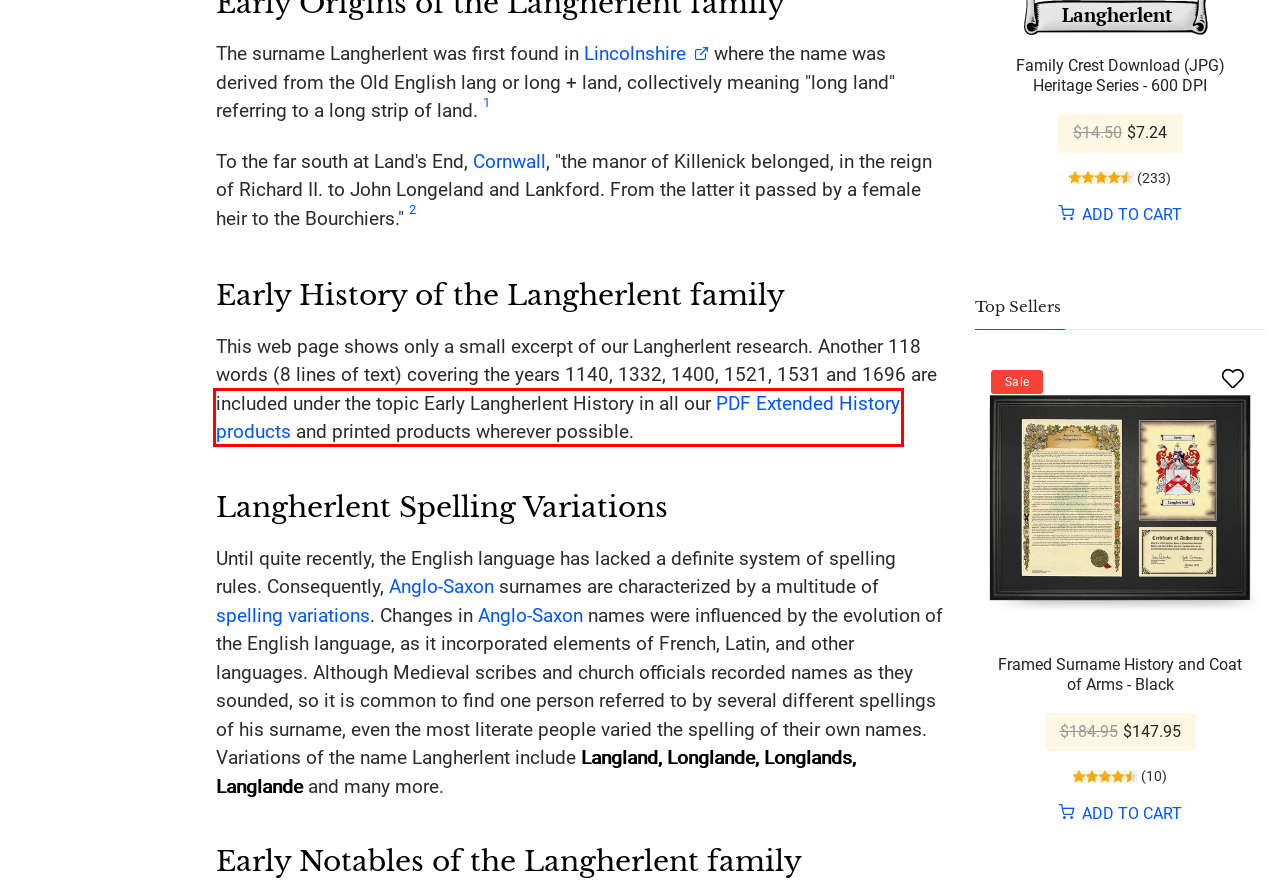You are provided with a screenshot of a webpage where a red rectangle bounding box surrounds an element. Choose the description that best matches the new webpage after clicking the element in the red bounding box. Here are the choices:
A. Fathers Day | HouseOfNames.com
B. Gifts | HouseOfNames.com
C. Langherlent Coat of Arms and Extended History Download (PDF) - A4 Size | HouseOfNames.com
D. On Sale | HouseOfNames.com
E. Langherlent Family Crest Download (JPG) Heritage Series - 600 DPI | HouseOfNames.com
F. Prints | HouseOfNames.com
G. Home Products | HouseOfNames.com
H. Langherlent Framed Surname History and Coat of Arms - Black | HouseOfNames.com

C